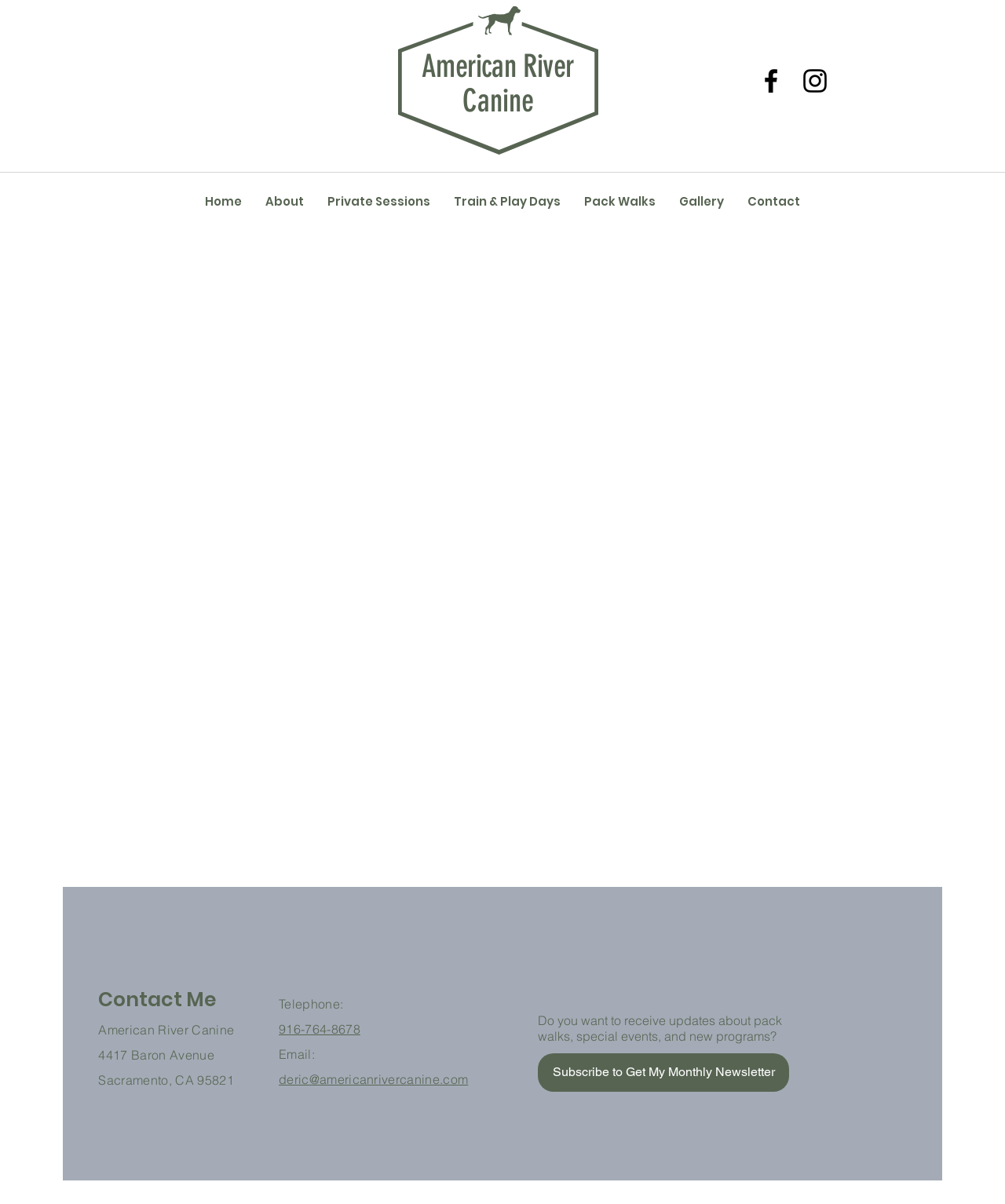What is the address of American River Canine? From the image, respond with a single word or brief phrase.

4417 Baron Avenue, Sacramento, CA 95821